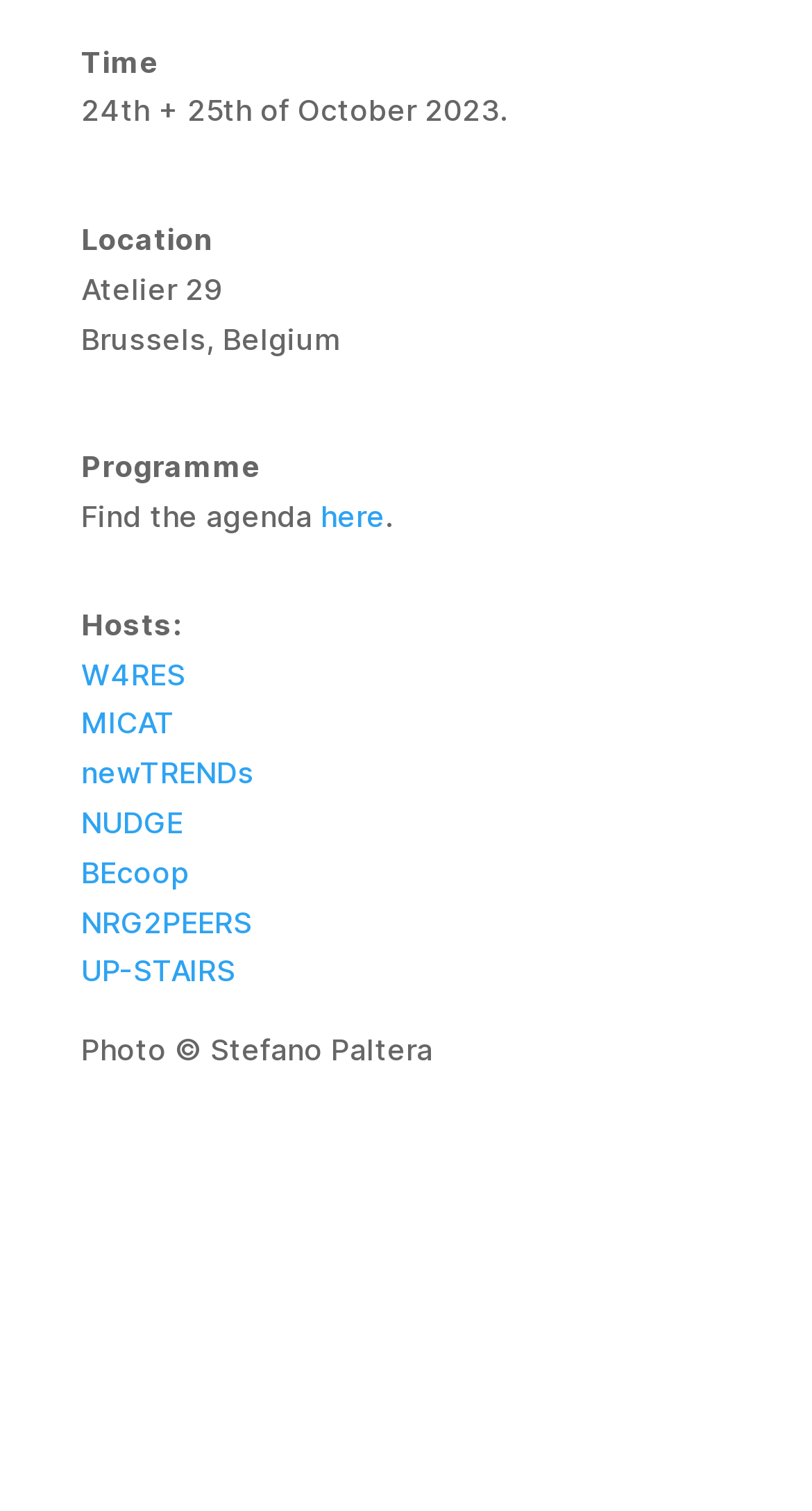What is the name of the photographer?
Answer the question with a single word or phrase derived from the image.

Stefano Paltera